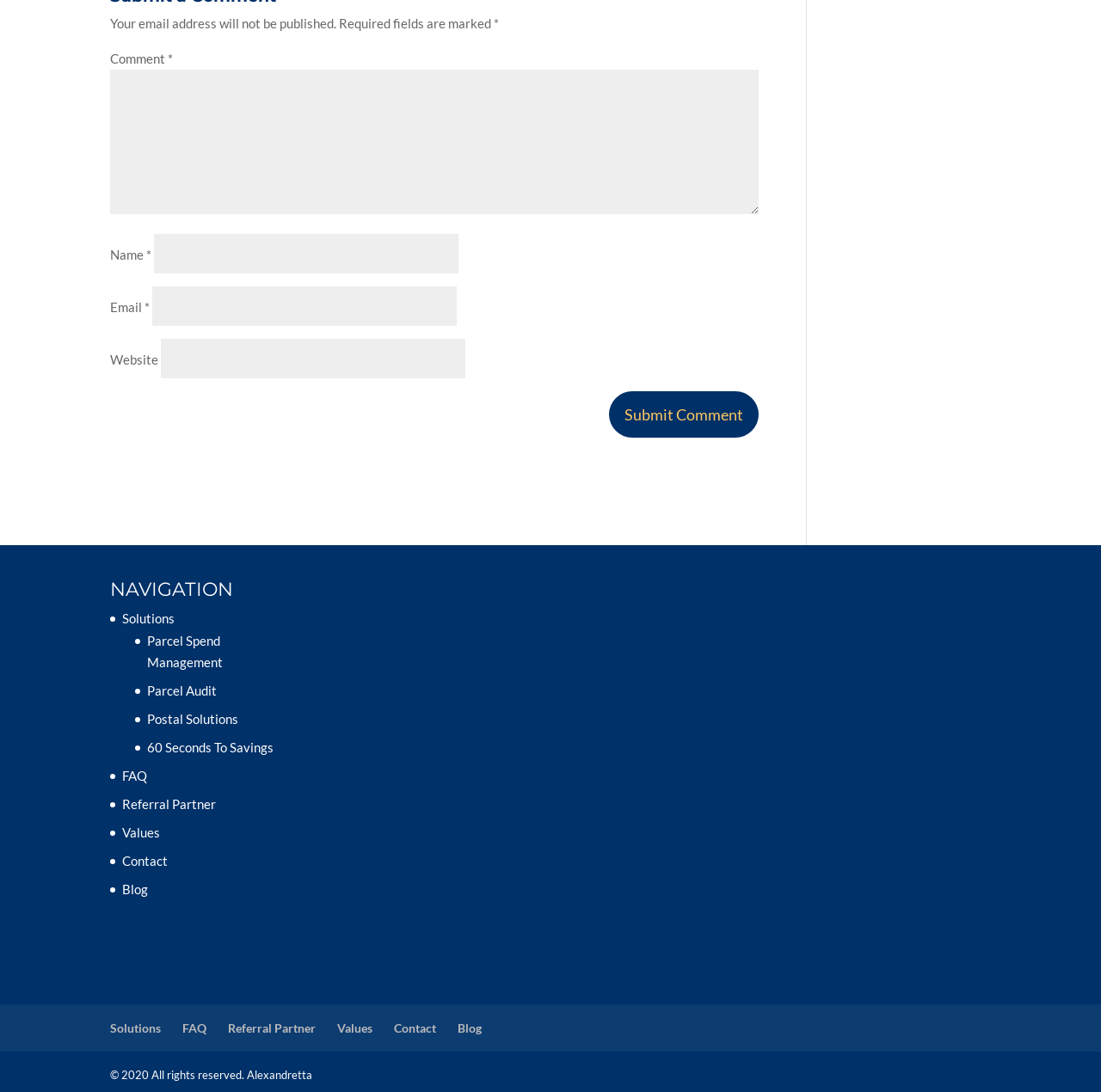Could you specify the bounding box coordinates for the clickable section to complete the following instruction: "Submit a comment"?

[0.553, 0.358, 0.689, 0.401]